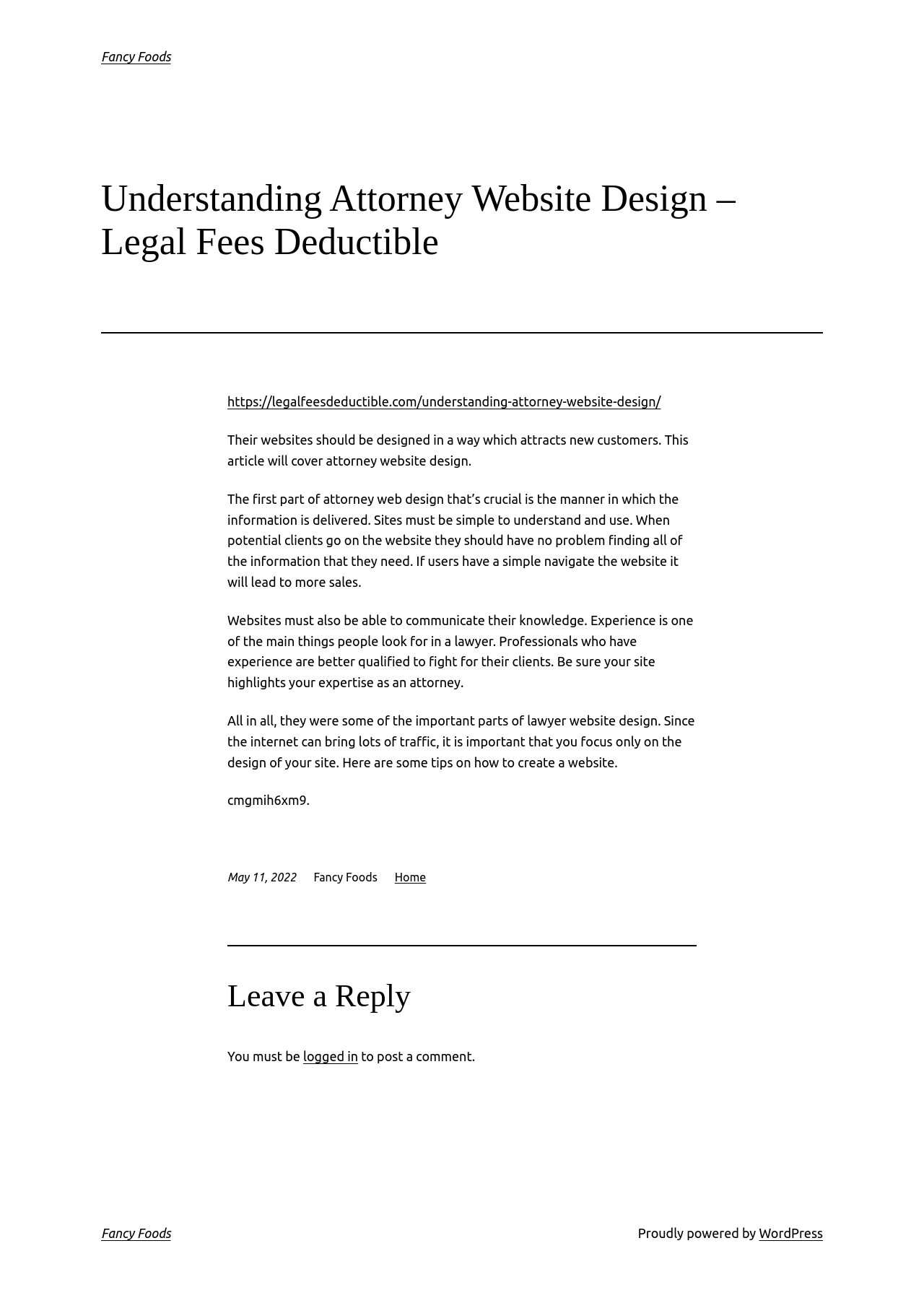What is the name of the platform powering this website?
Provide a fully detailed and comprehensive answer to the question.

The name of the platform powering this website is mentioned at the very bottom of the webpage, in the footer area.